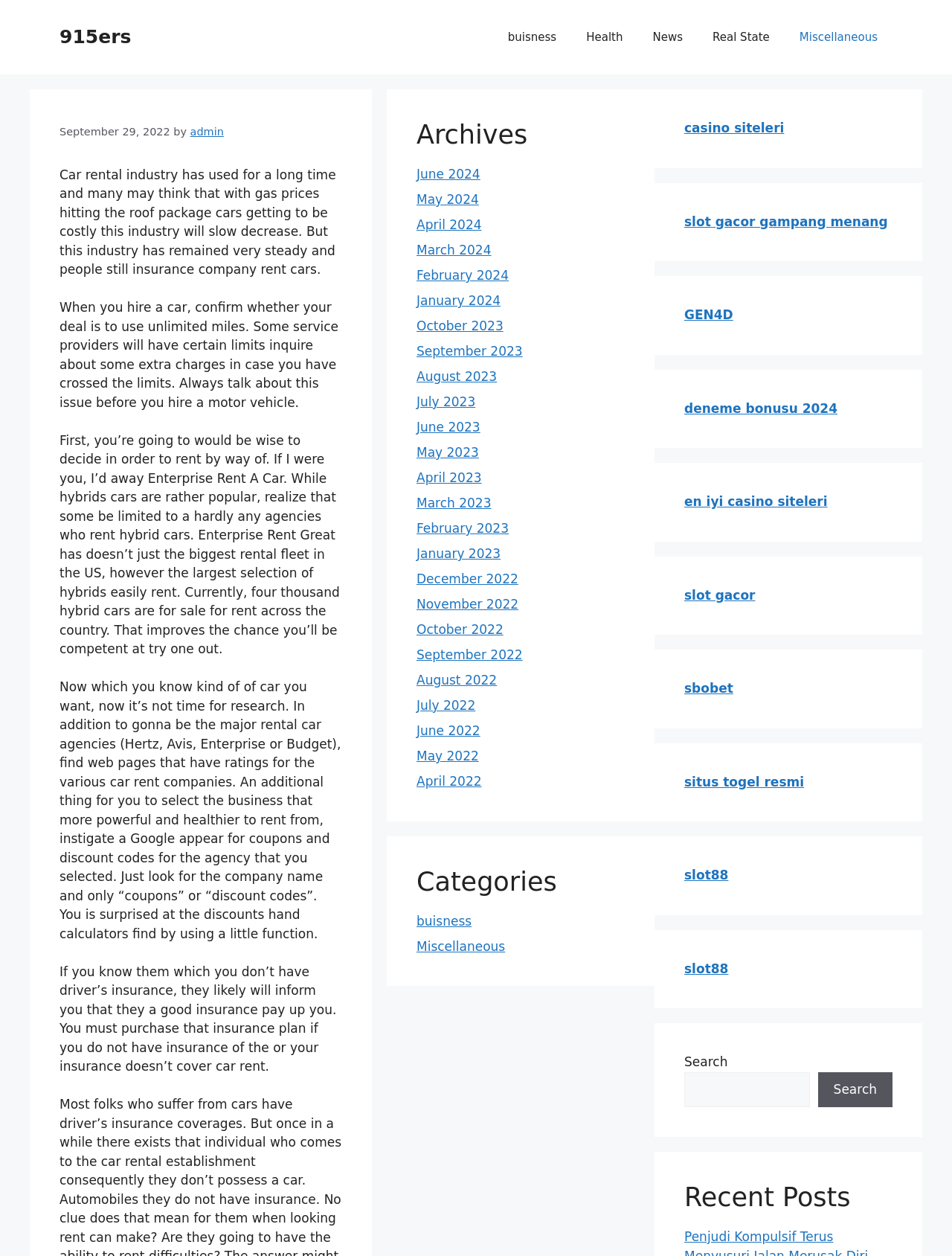What is the purpose of the search box?
Please provide a detailed and thorough answer to the question.

I inferred the purpose of the search box by looking at its location and the text 'Search' associated with it, which suggests that it is used to search the website.